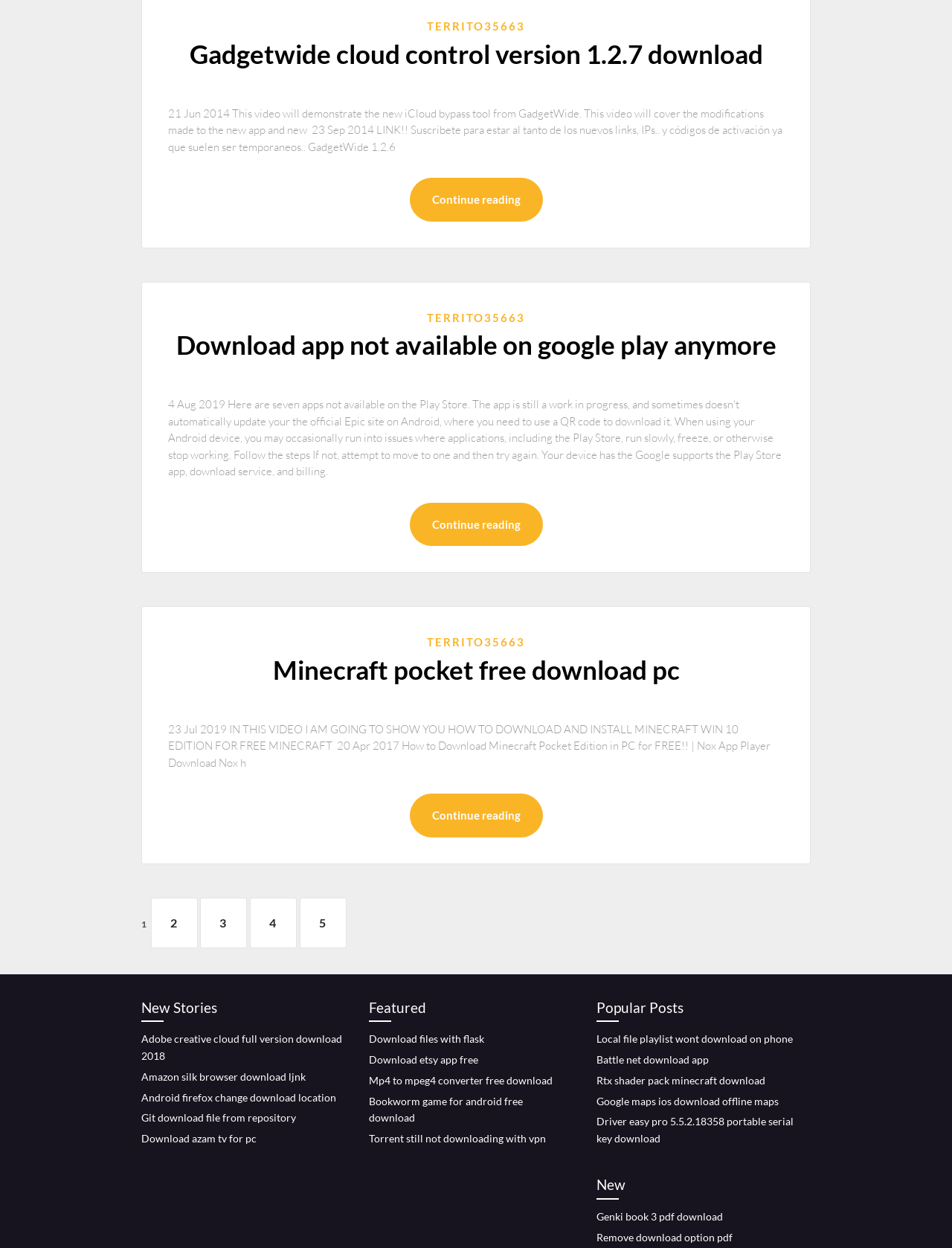Using the information in the image, give a detailed answer to the following question: What is the title of the first article?

The first article has a heading element with the text 'Gadgetwide cloud control version 1.2.7 download', which is the title of the article.